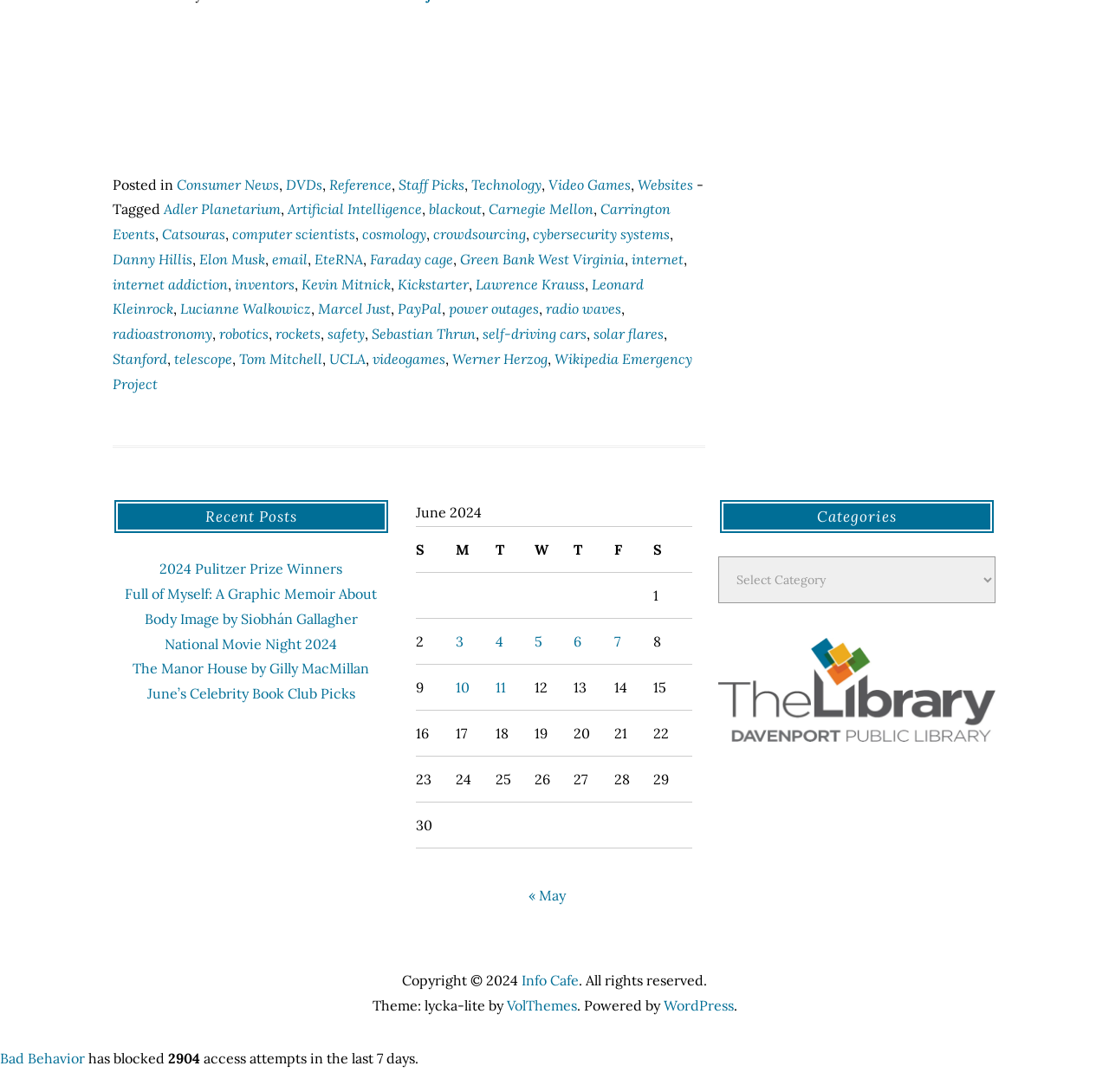Identify the bounding box coordinates of the region I need to click to complete this instruction: "Click on the 'Adler Planetarium' link".

[0.148, 0.184, 0.253, 0.199]